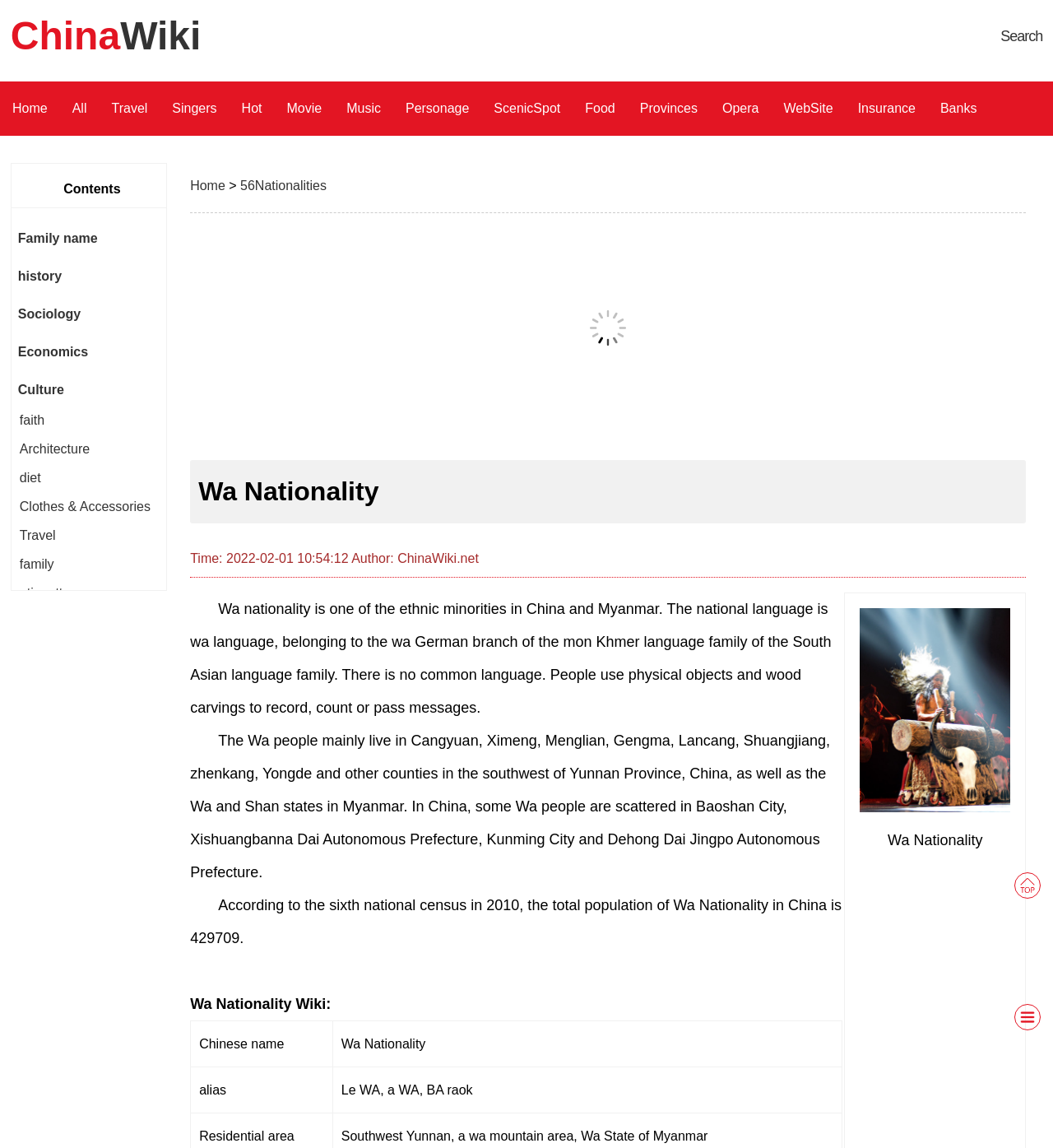Find the bounding box of the UI element described as follows: "56Nationalities".

[0.228, 0.156, 0.31, 0.168]